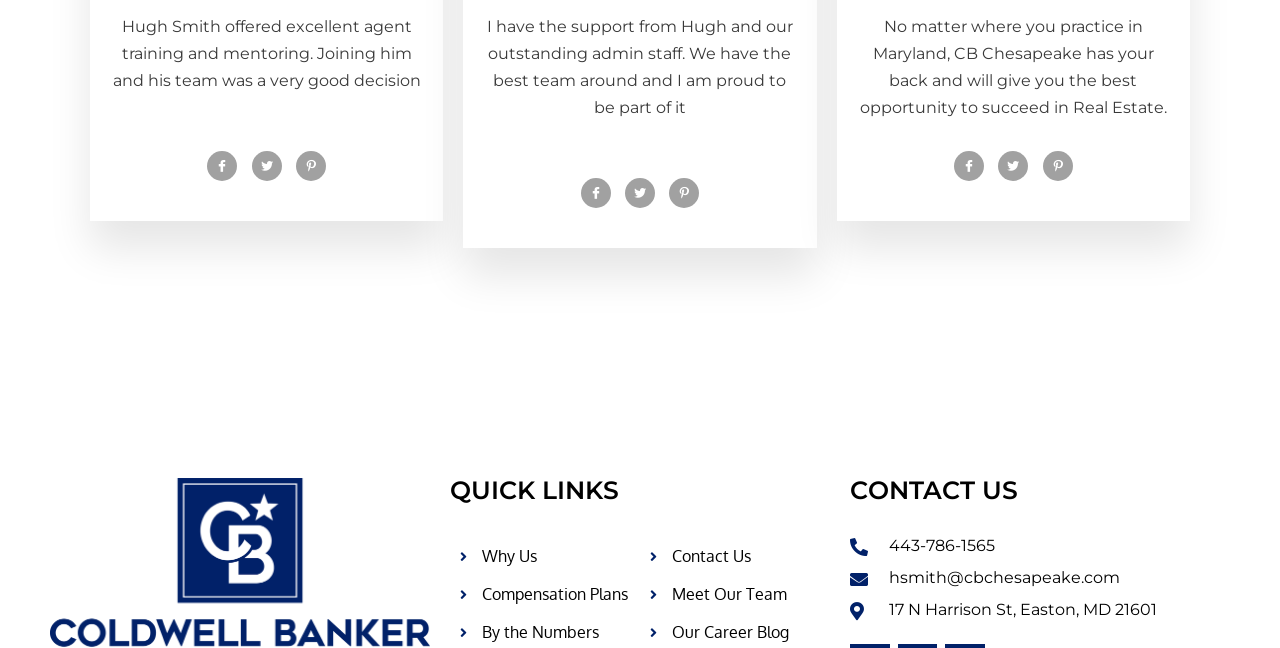Identify the bounding box for the described UI element: "Meet Our Team".

[0.508, 0.897, 0.641, 0.939]